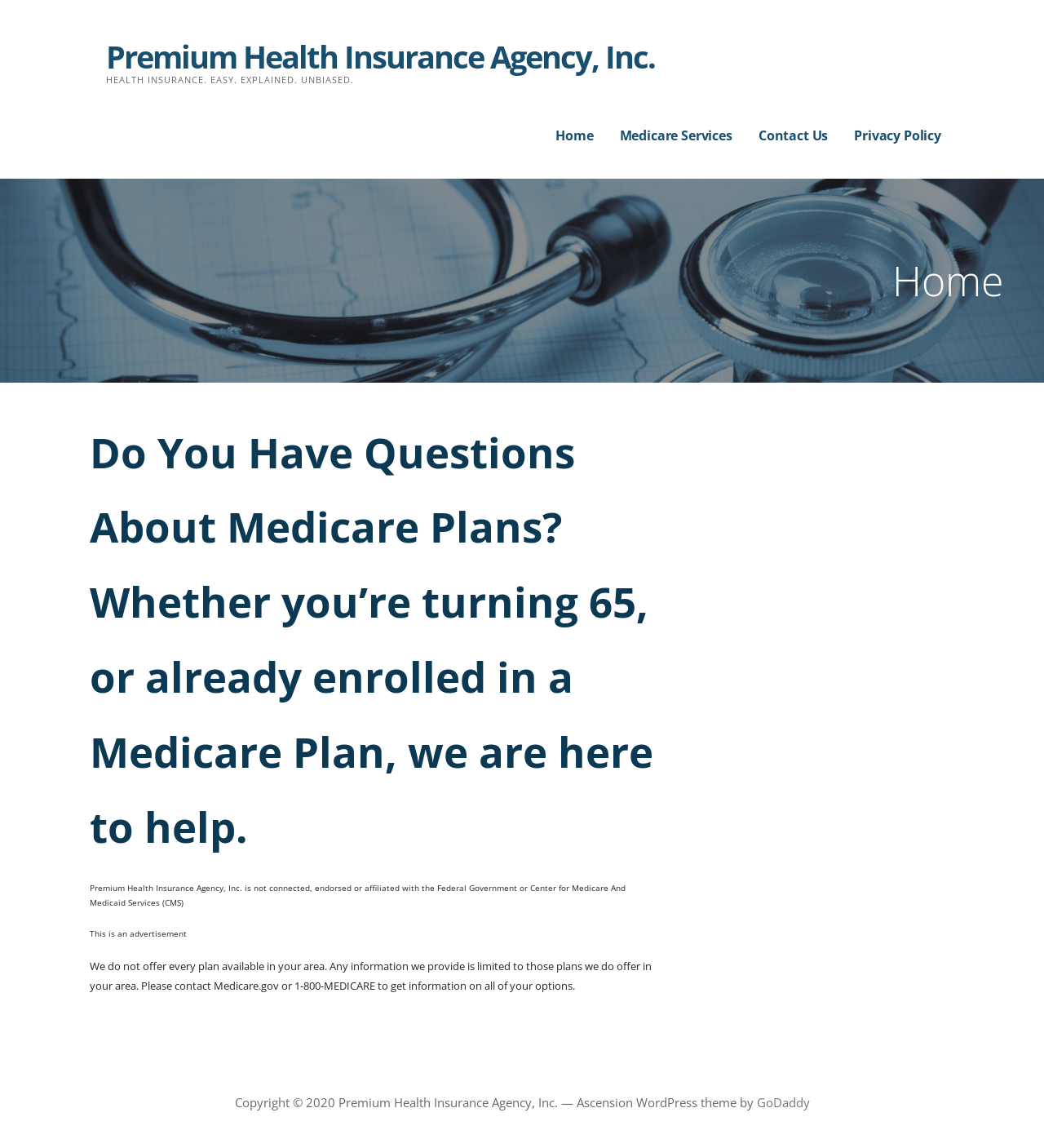What is the copyright year of the webpage?
Using the visual information, reply with a single word or short phrase.

2020